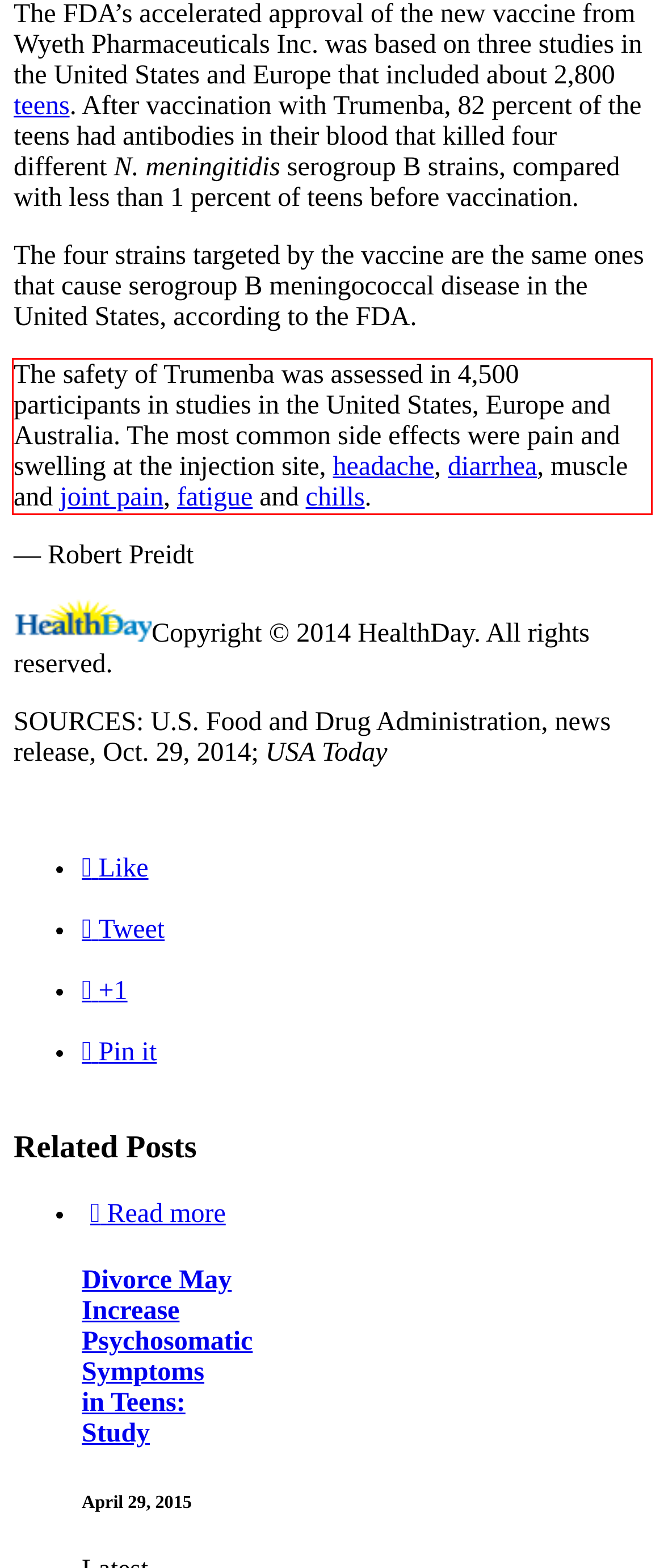Identify the text inside the red bounding box on the provided webpage screenshot by performing OCR.

The safety of Trumenba was assessed in 4,500 participants in studies in the United States, Europe and Australia. The most common side effects were pain and swelling at the injection site, headache, diarrhea, muscle and joint pain, fatigue and chills.